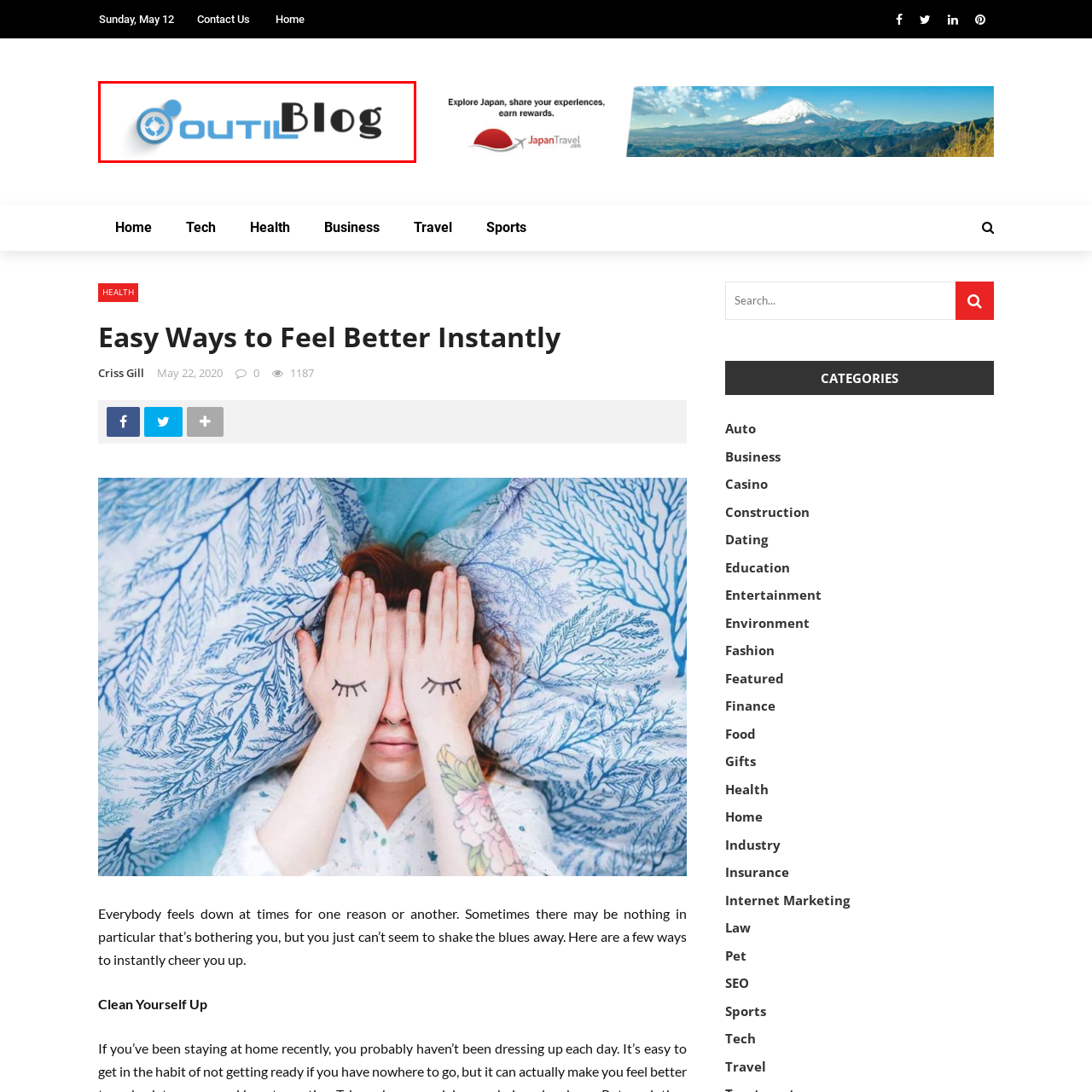Give a thorough account of what is shown in the red-encased segment of the image.

The image features the logo of "outil Blog," which combines a modern design with a visually appealing color scheme. The logo includes a circular graphic element in blue, symbolizing connectivity and innovation, accompanied by the word "outil" styled in a soft blue font. The word "Blog" is presented in a bold, black font, emphasizing the platform's focus on content. Together, these elements convey a sense of professionalism and creativity, making it recognizable and inviting for visitors interested in various topics covered by the blog.